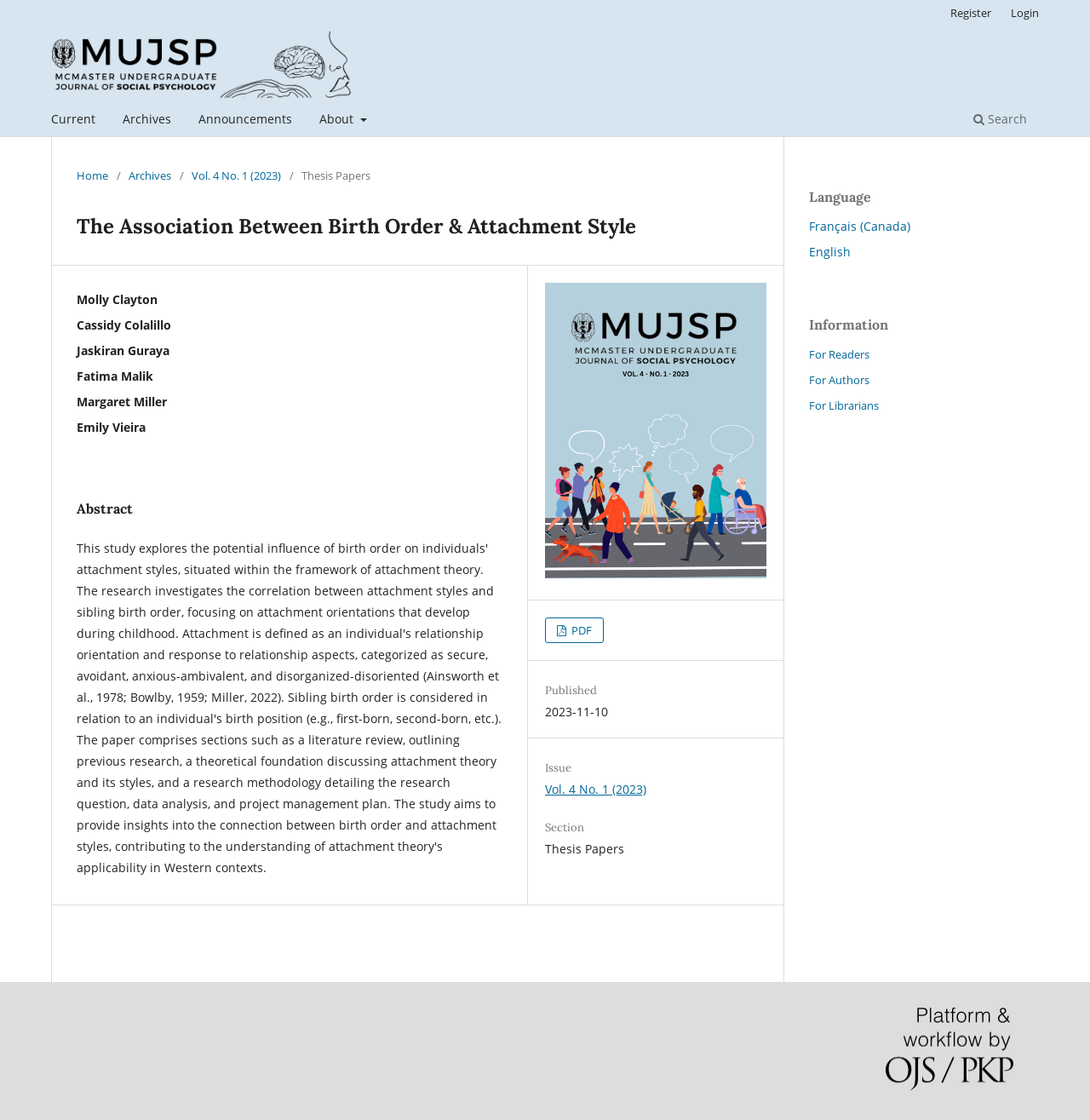Please locate the bounding box coordinates of the element that should be clicked to complete the given instruction: "view thesis papers".

[0.277, 0.15, 0.34, 0.163]